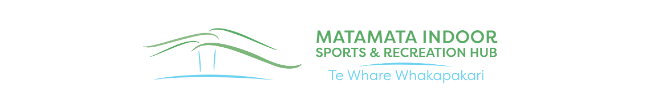Describe the scene depicted in the image with great detail.

The image showcases the logo for the Matamata Indoor Sports & Recreation Hub, prominently featuring the name "MATAMATA INDOOR" in bold green letters, underscored by "SPORTS & RECREATION HUB" in a complementary font. Below, in a lighter blue hue, the phrase "Te Whare Whakapakari" is elegantly presented, indicating the facility's cultural significance. The logo is complemented by minimalistic line art that suggests an outline of hills or structures, evoking a sense of motion and activity, reflective of the hub's purpose as a center for sports and leisure activities in Matamata. This design effectively communicates the essence of the hub as a vibrant community space for recreation and sporting events.